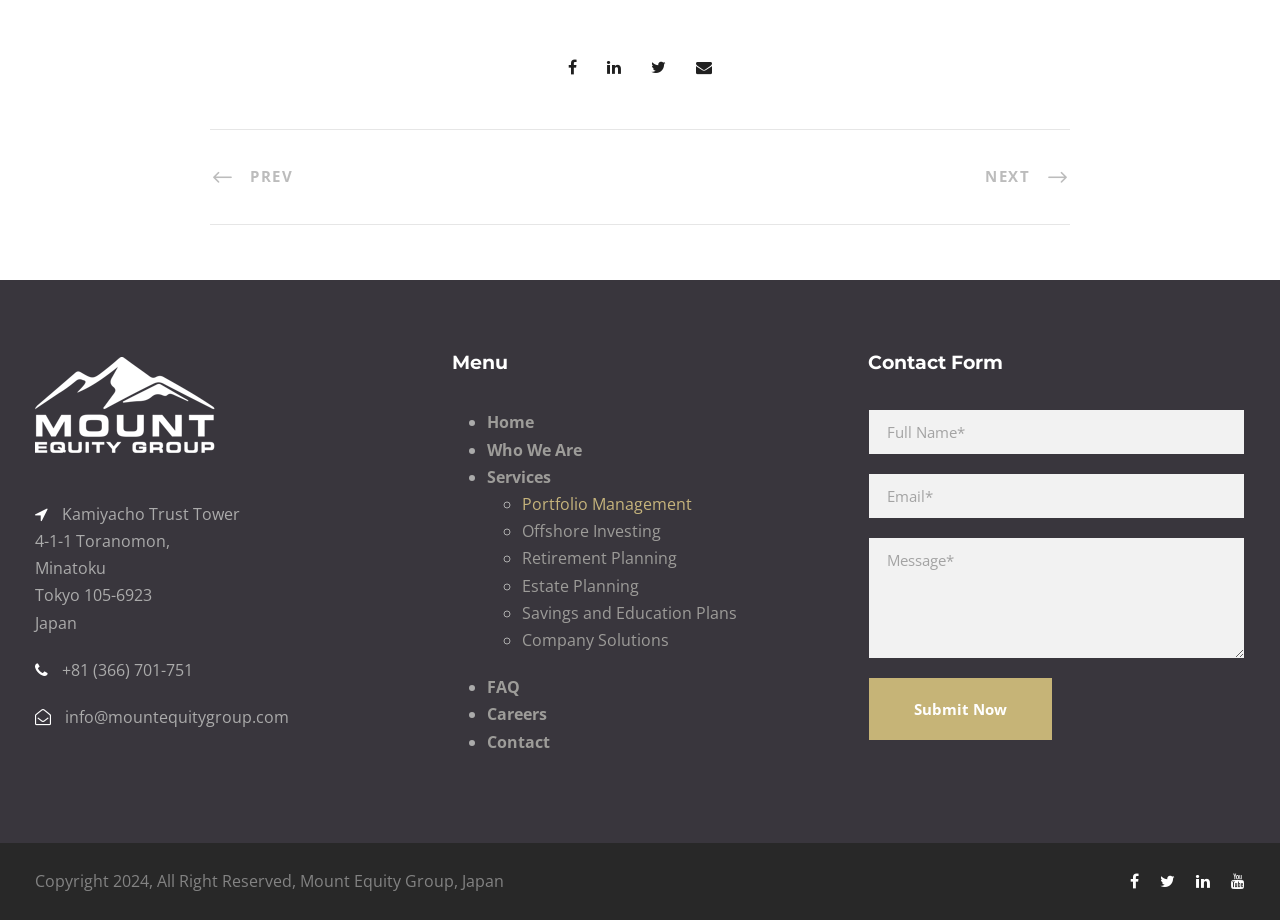Identify the bounding box coordinates of the clickable region necessary to fulfill the following instruction: "Click the Home link". The bounding box coordinates should be four float numbers between 0 and 1, i.e., [left, top, right, bottom].

[0.38, 0.447, 0.417, 0.471]